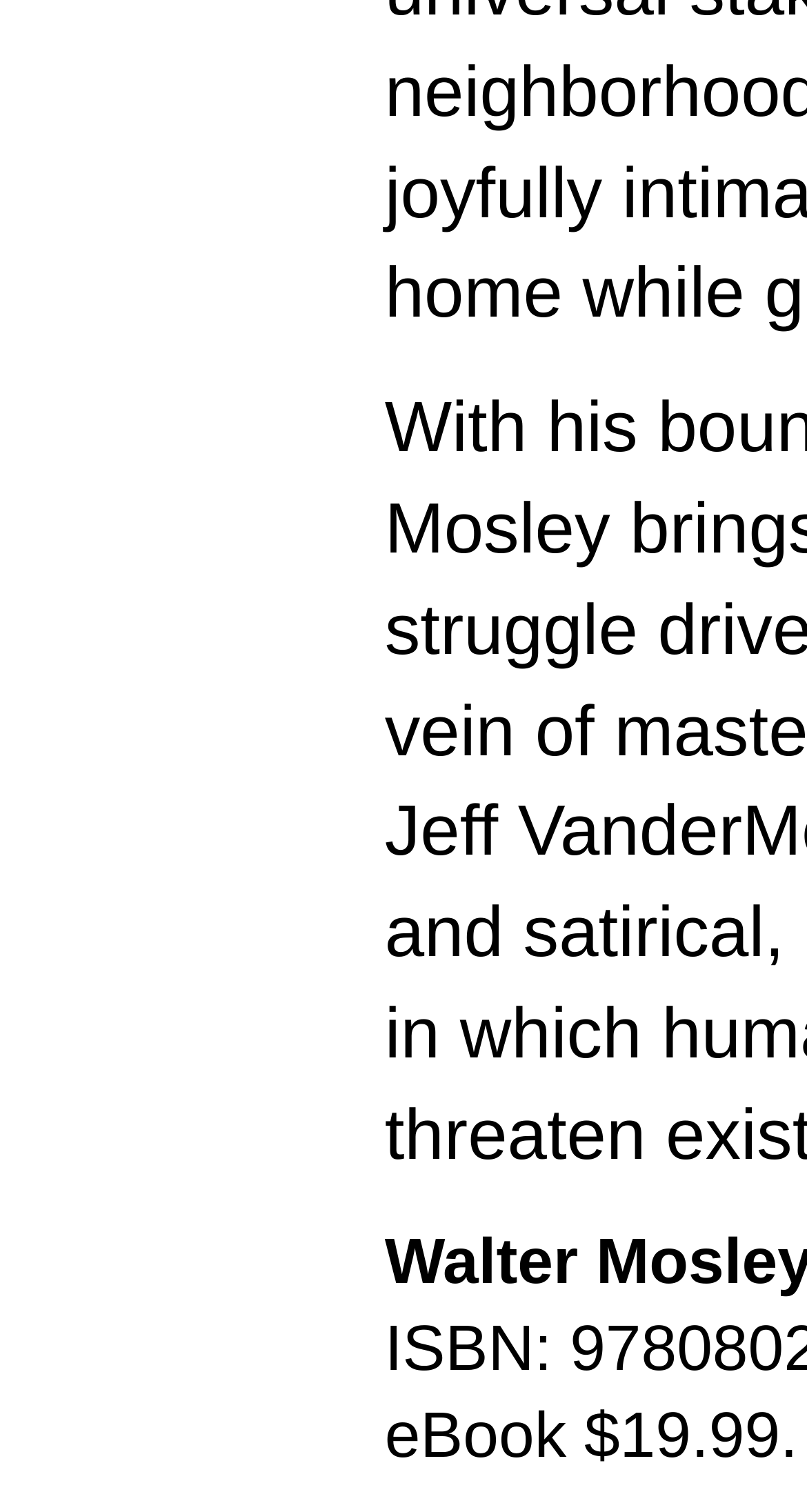Give the bounding box coordinates for the element described as: "Next".

None